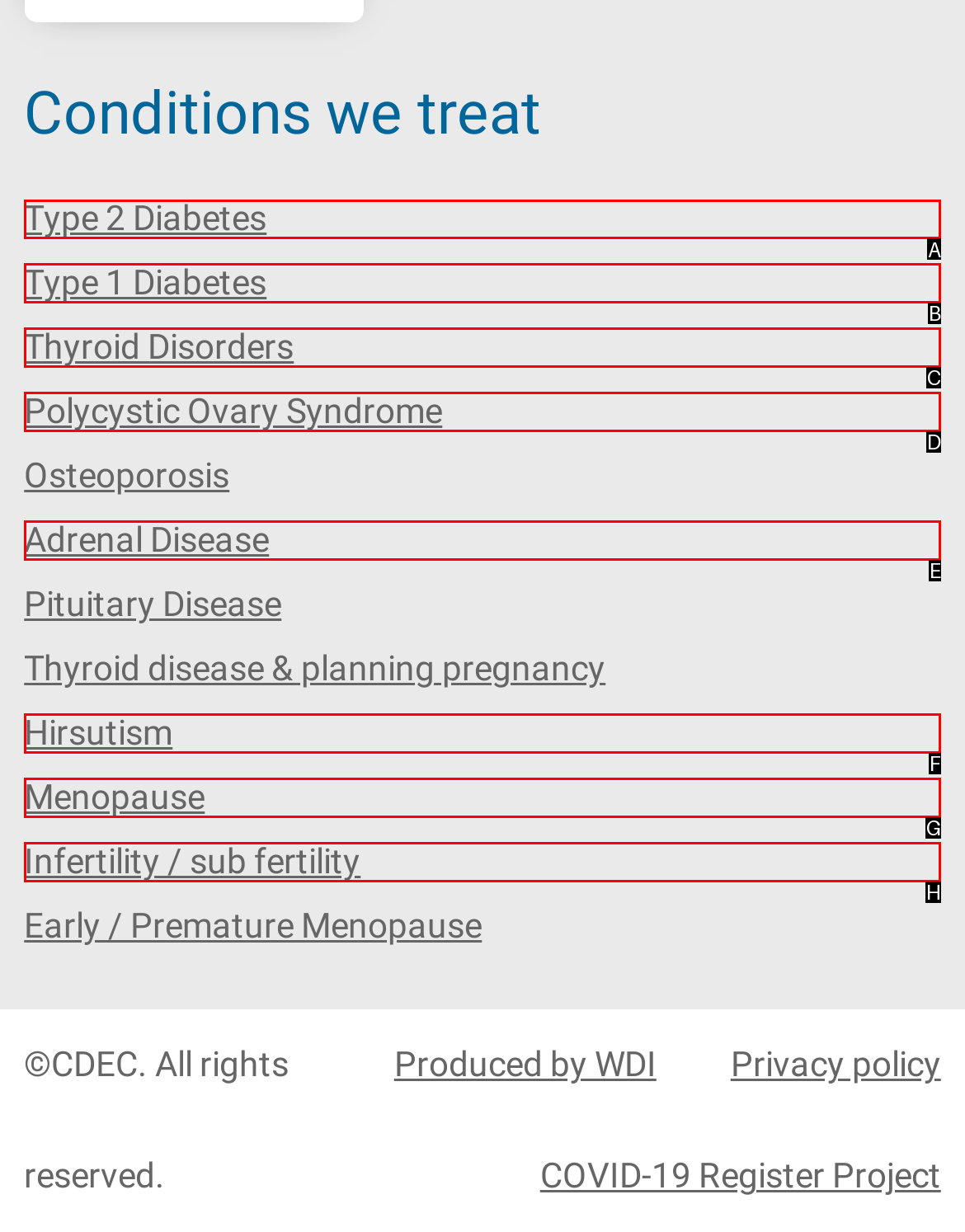Tell me which letter I should select to achieve the following goal: Click on Type 2 Diabetes
Answer with the corresponding letter from the provided options directly.

A